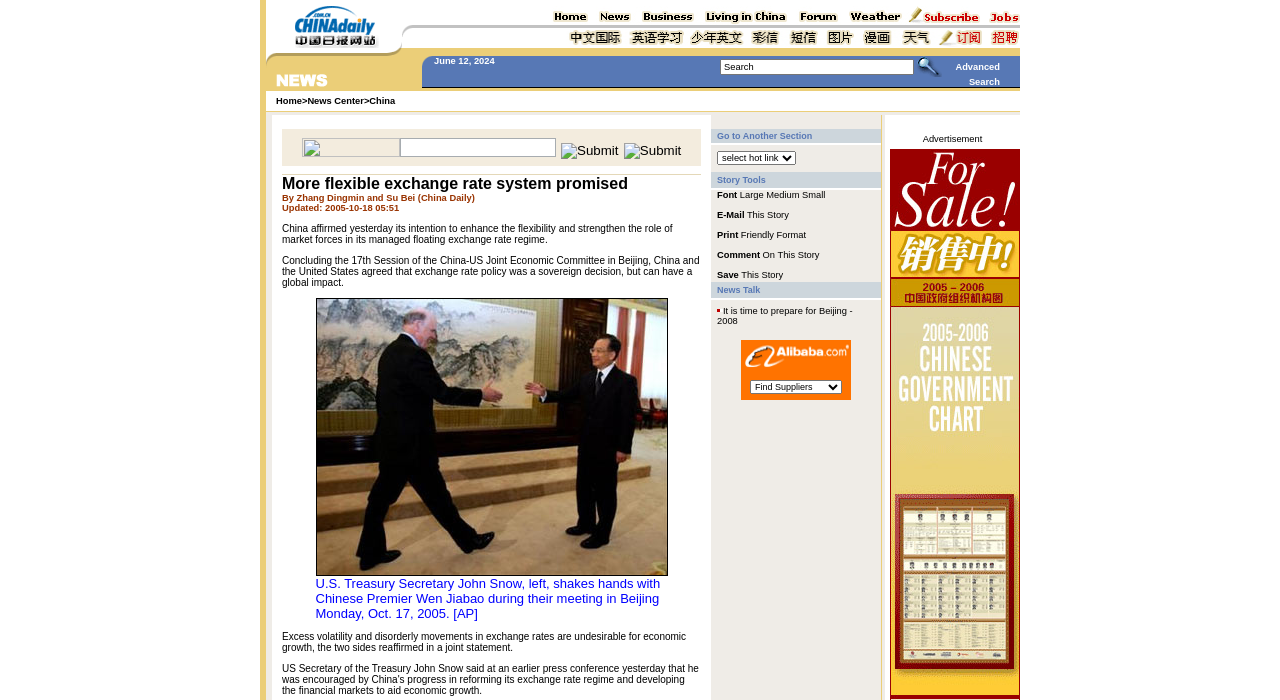Pinpoint the bounding box coordinates of the element that must be clicked to accomplish the following instruction: "Click the image of U.S. Treasury Secretary John Snow". The coordinates should be in the format of four float numbers between 0 and 1, i.e., [left, top, right, bottom].

[0.246, 0.426, 0.521, 0.823]